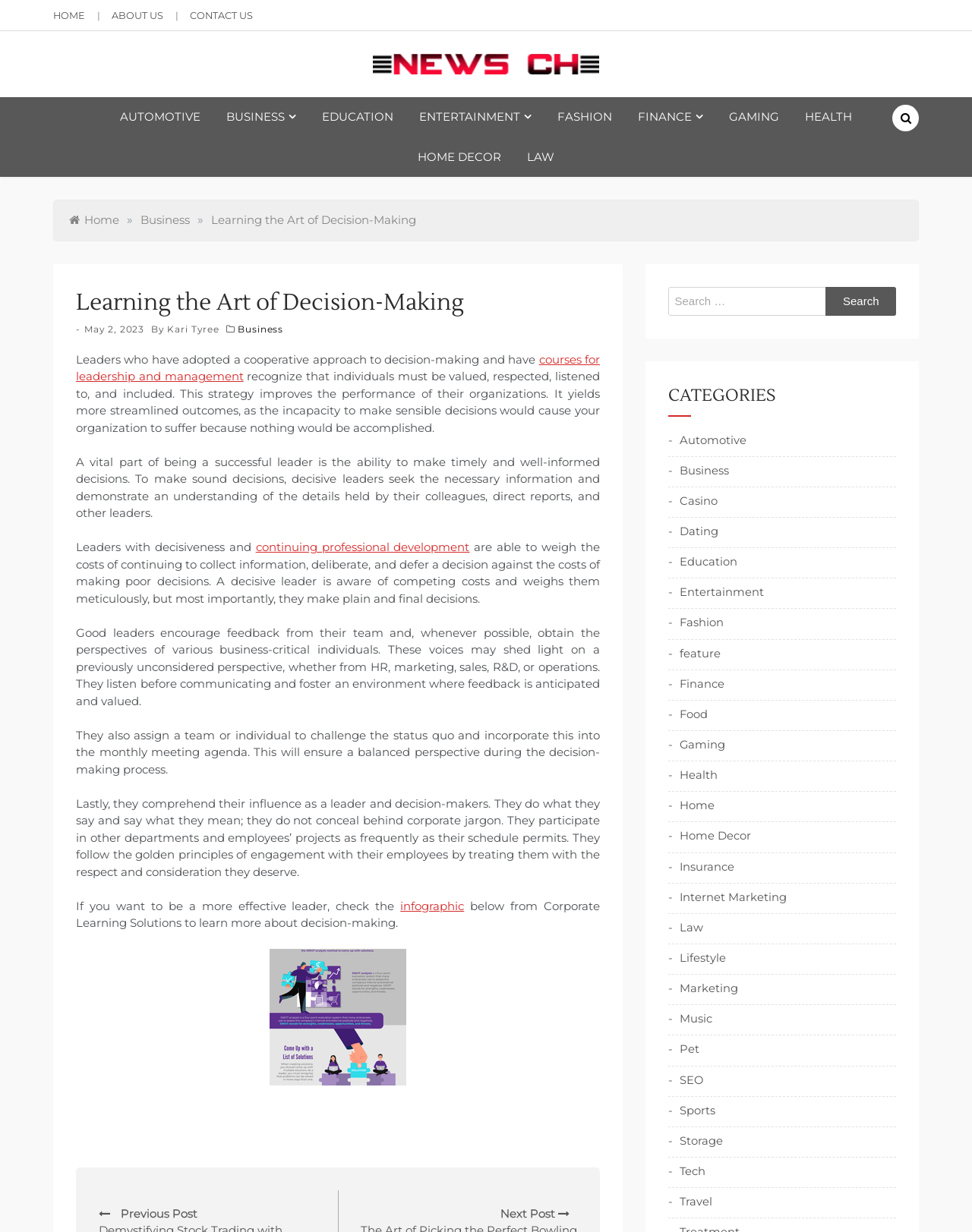What is the author of the article 'Learning the Art of Decision-Making'?
Based on the screenshot, provide your answer in one word or phrase.

Kari Tyree